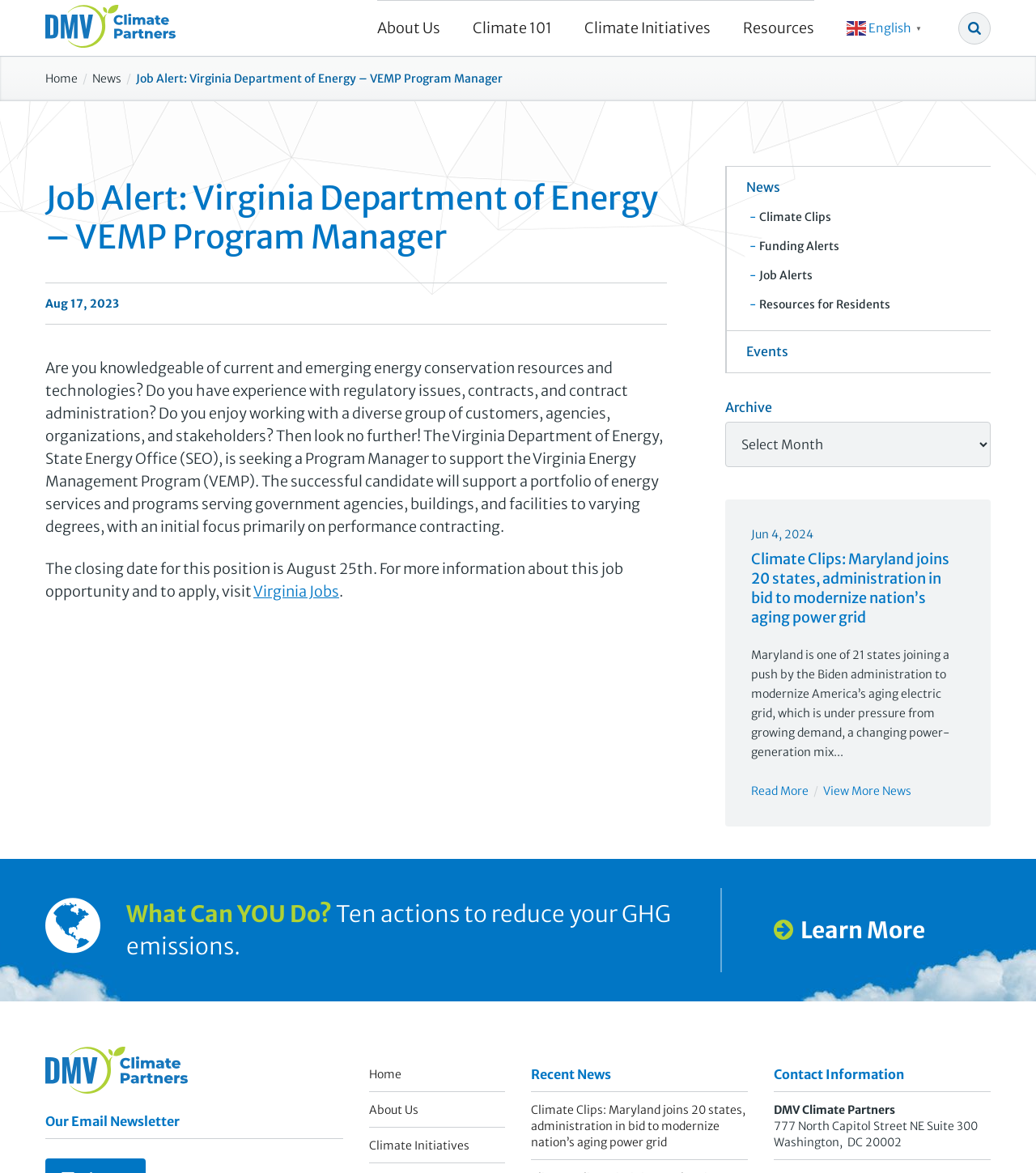What is the name of the organization?
Refer to the image and offer an in-depth and detailed answer to the question.

The name of the organization can be found in the top-left corner of the webpage, where the logo 'DMV Climate Partners' is displayed.